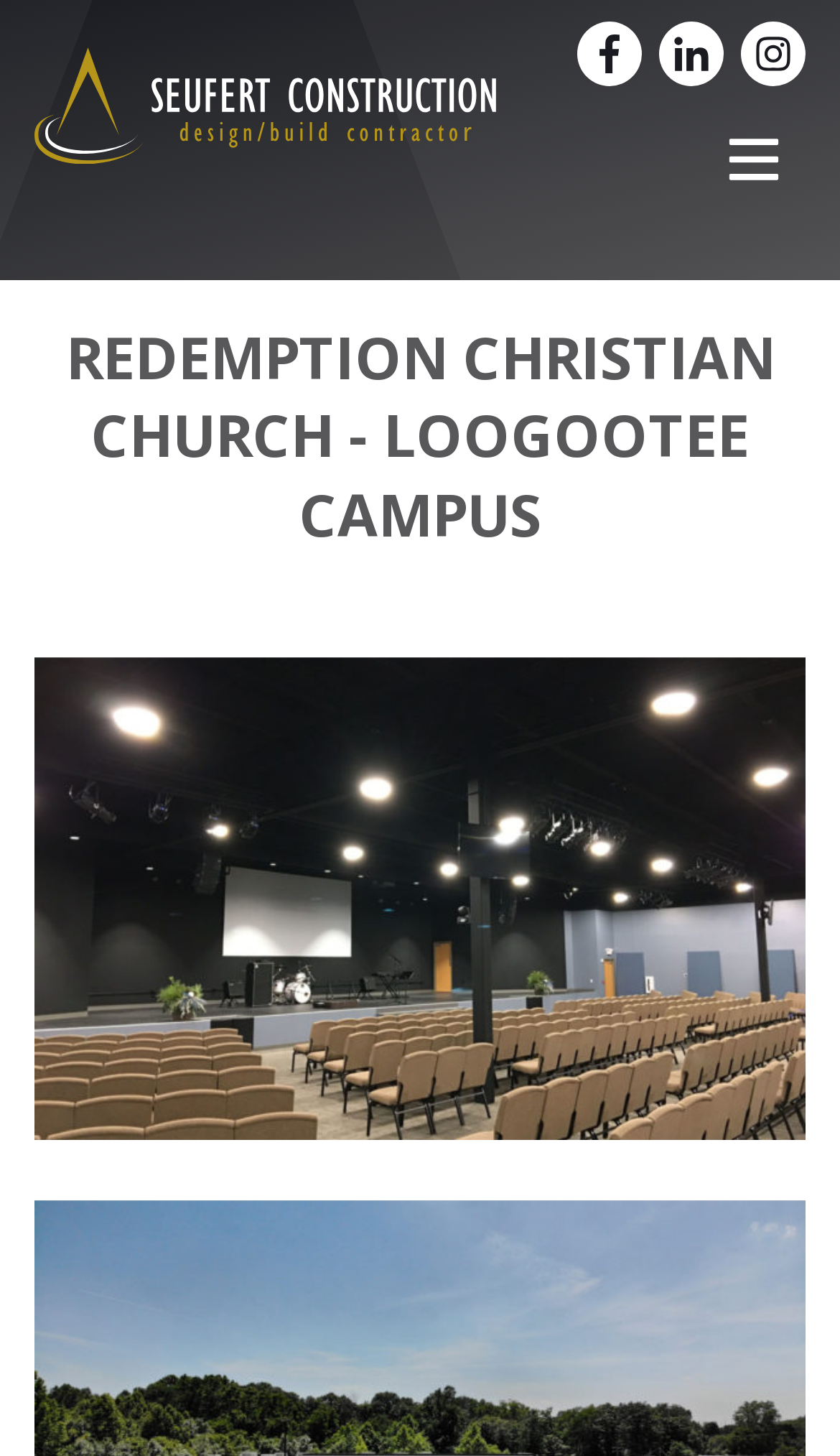Answer this question using a single word or a brief phrase:
Is there a slideshow on the webpage?

Yes